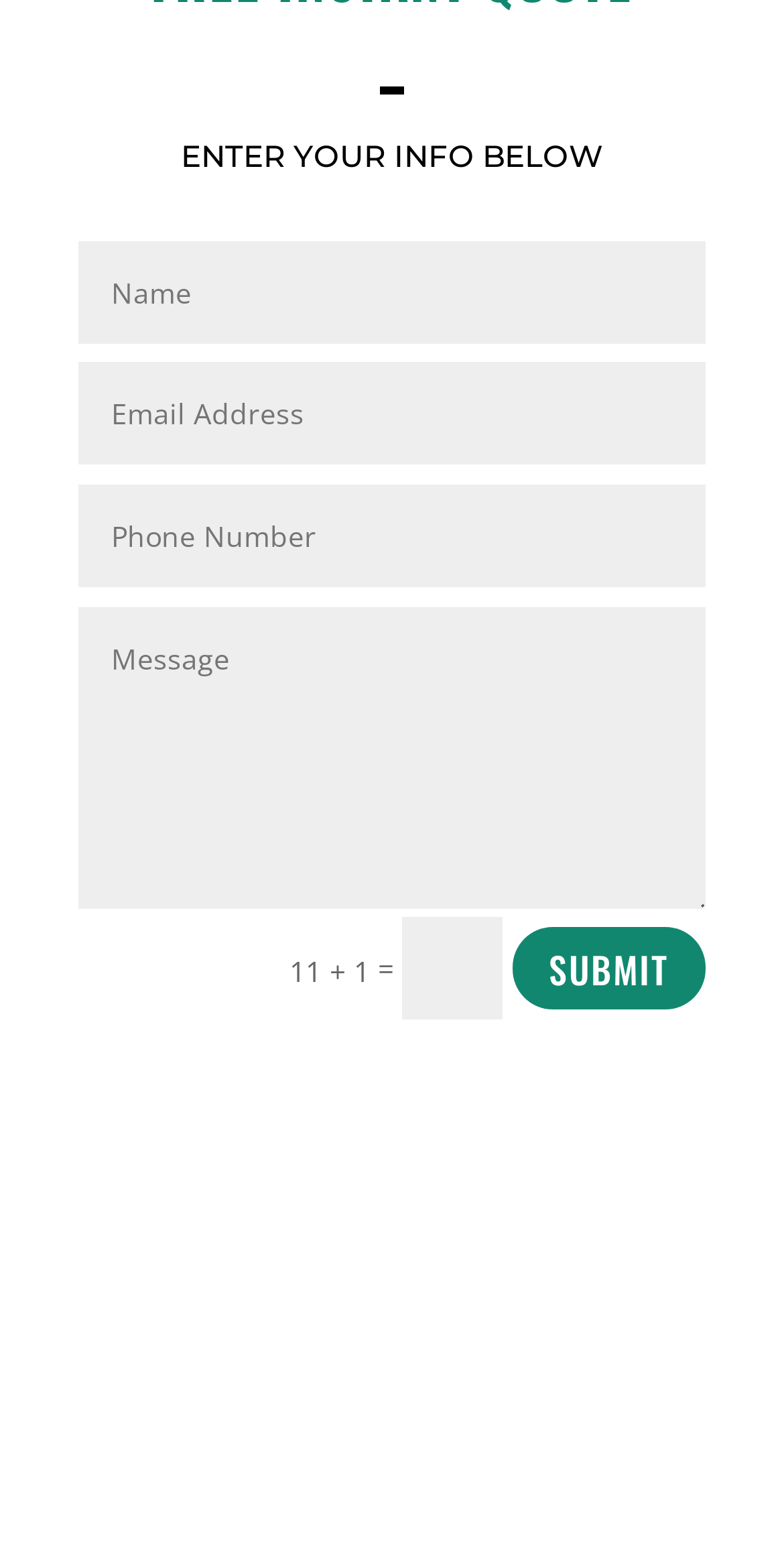What is the text above the first textbox? Analyze the screenshot and reply with just one word or a short phrase.

ENTER YOUR INFO BELOW